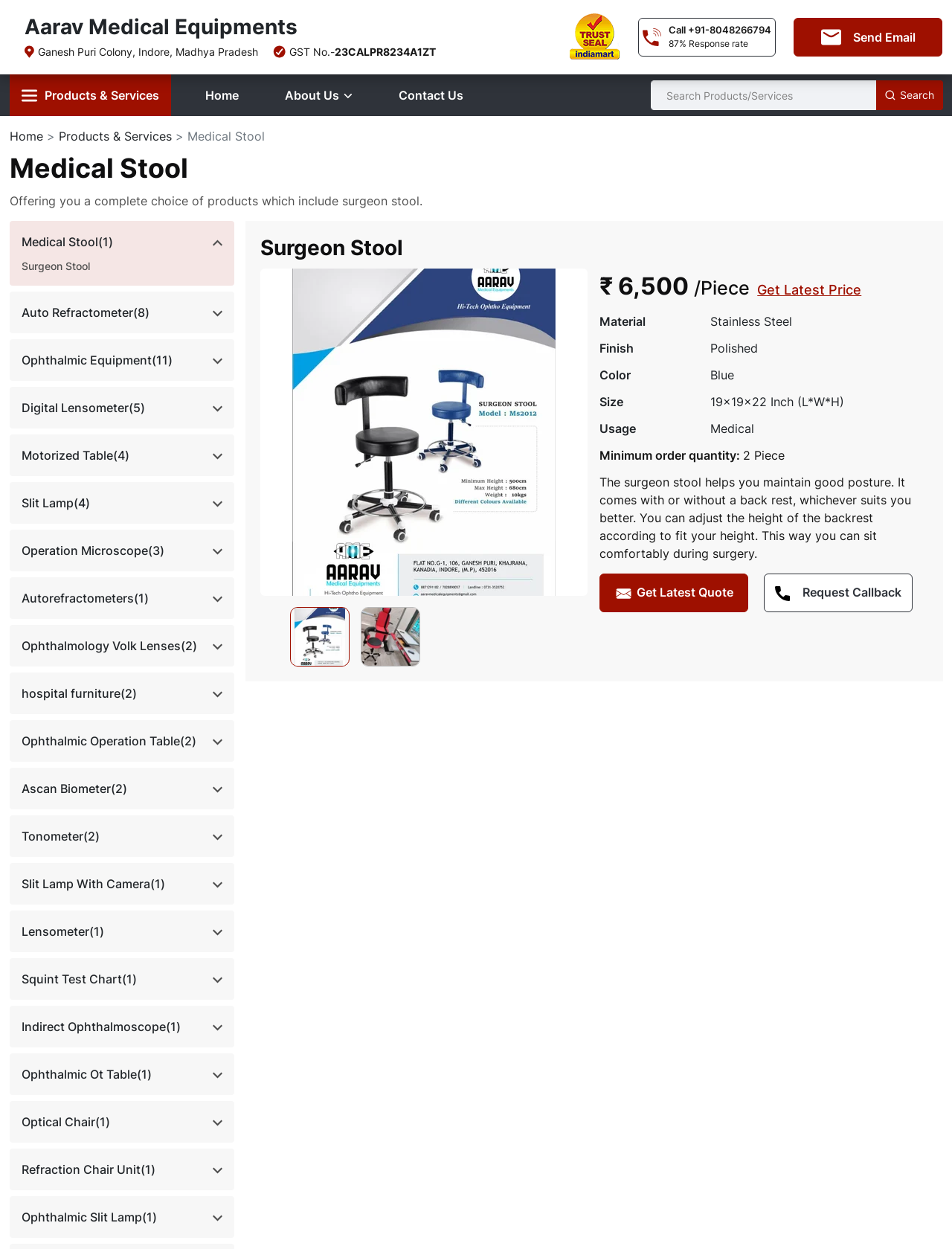Identify the bounding box for the UI element described as: "Request Callback". Ensure the coordinates are four float numbers between 0 and 1, formatted as [left, top, right, bottom].

[0.796, 0.459, 0.969, 0.49]